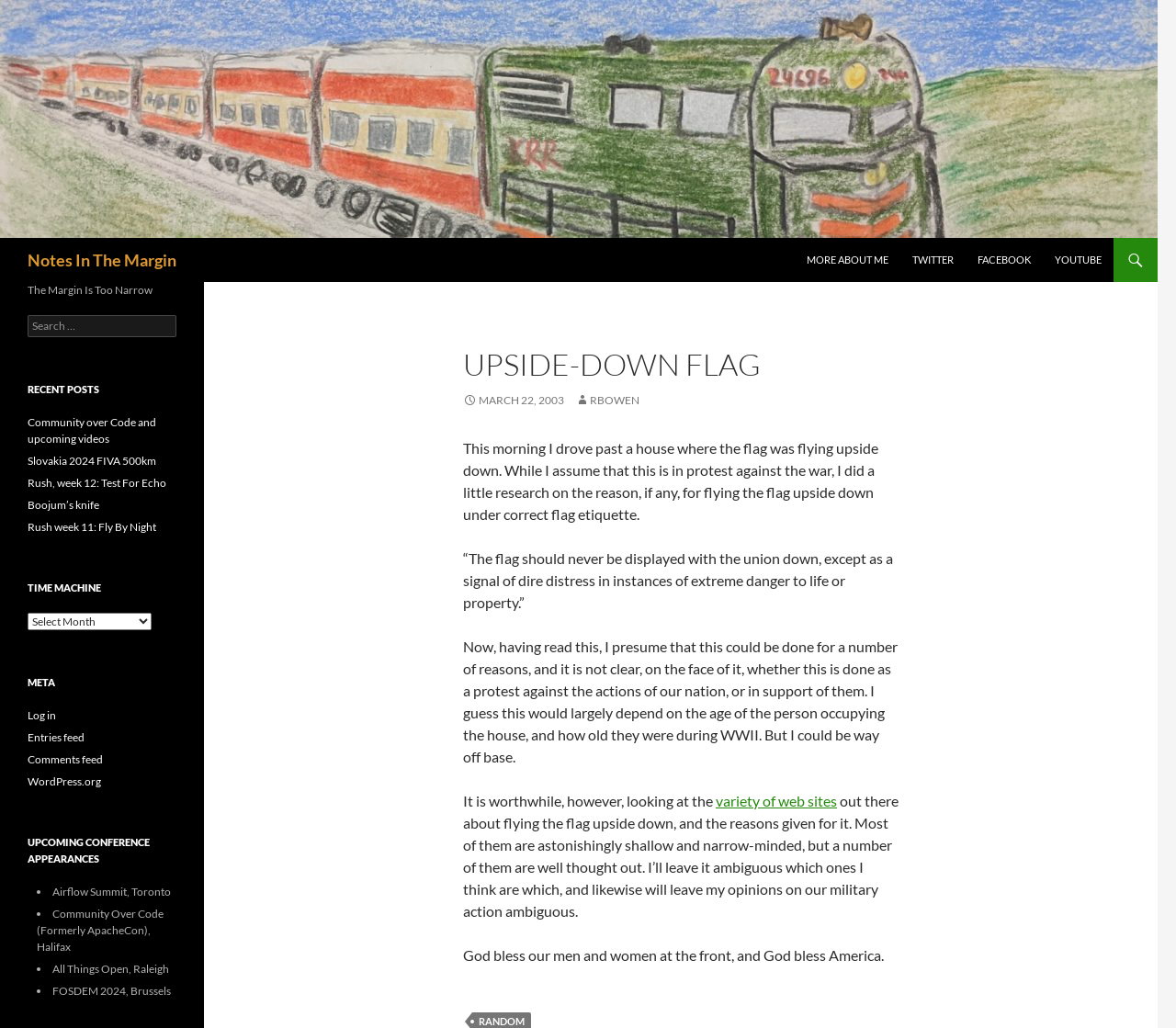Determine the bounding box coordinates of the clickable region to carry out the instruction: "Visit Twitter page".

[0.766, 0.231, 0.82, 0.274]